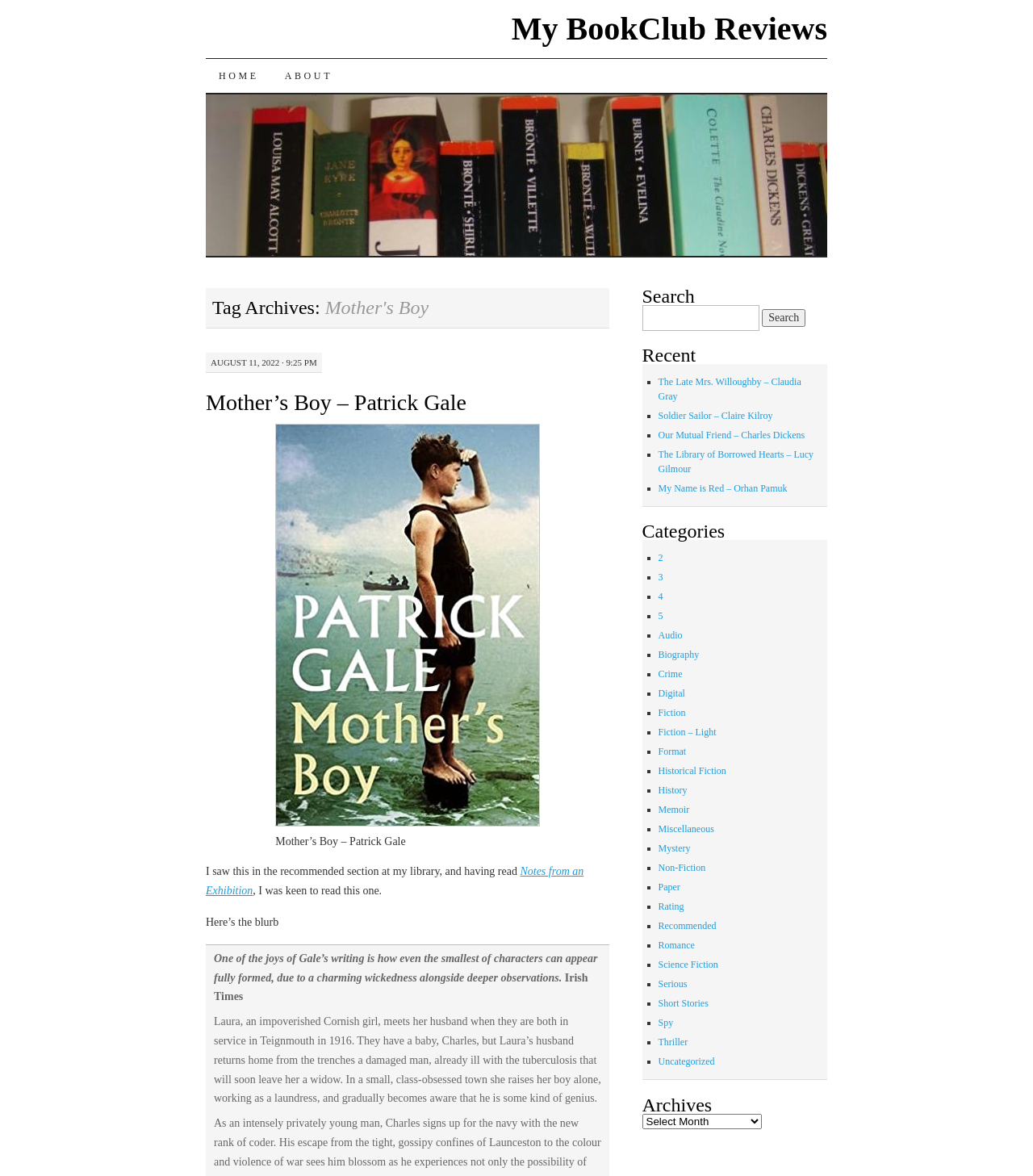Pinpoint the bounding box coordinates of the area that must be clicked to complete this instruction: "Explore the 'Categories'".

[0.621, 0.445, 0.801, 0.459]